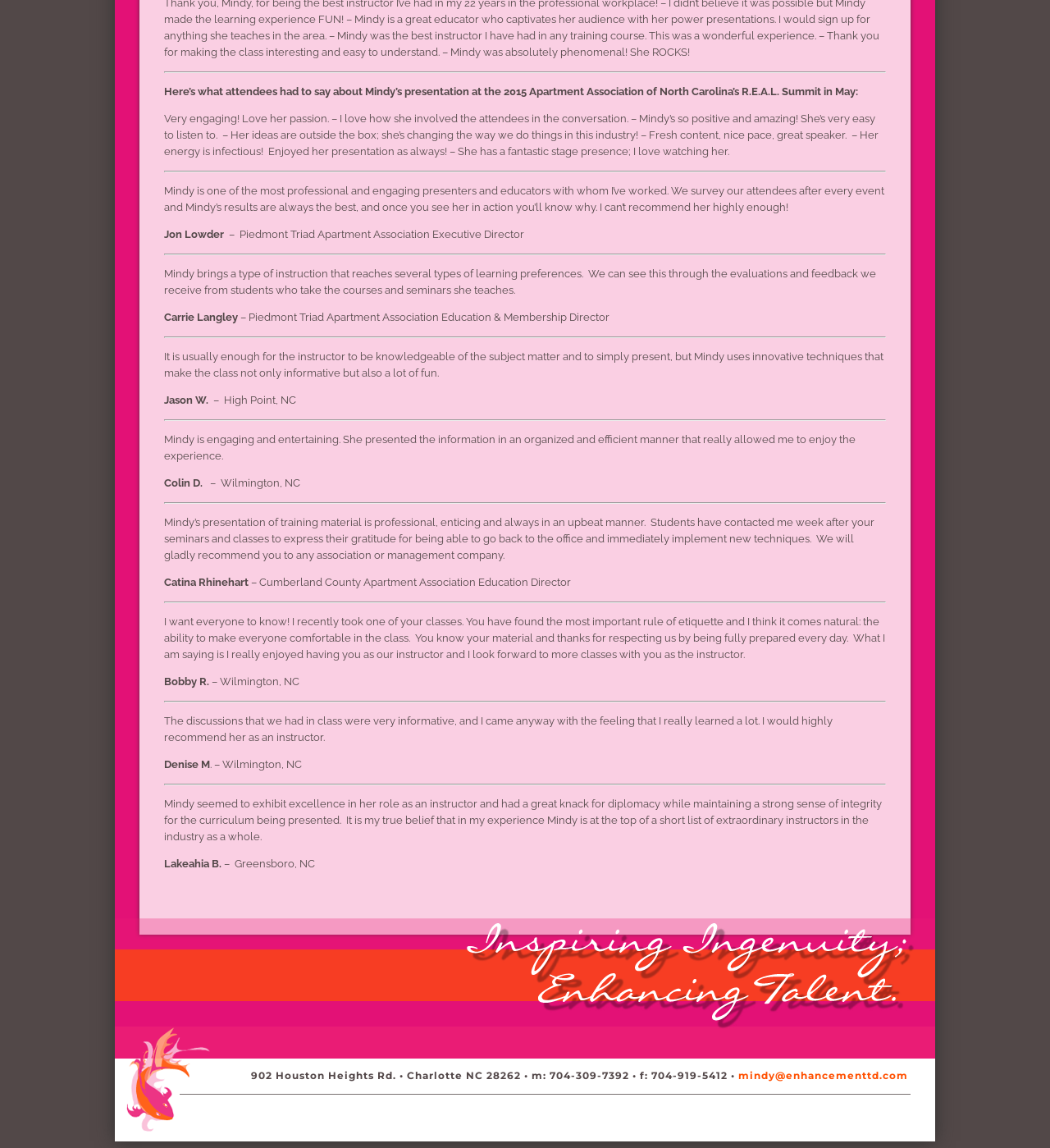What is the profession of Mindy?
Utilize the image to construct a detailed and well-explained answer.

Based on the testimonials and descriptions on the webpage, it is clear that Mindy is an instructor or presenter who teaches courses and seminars, and is highly praised by her students and colleagues.